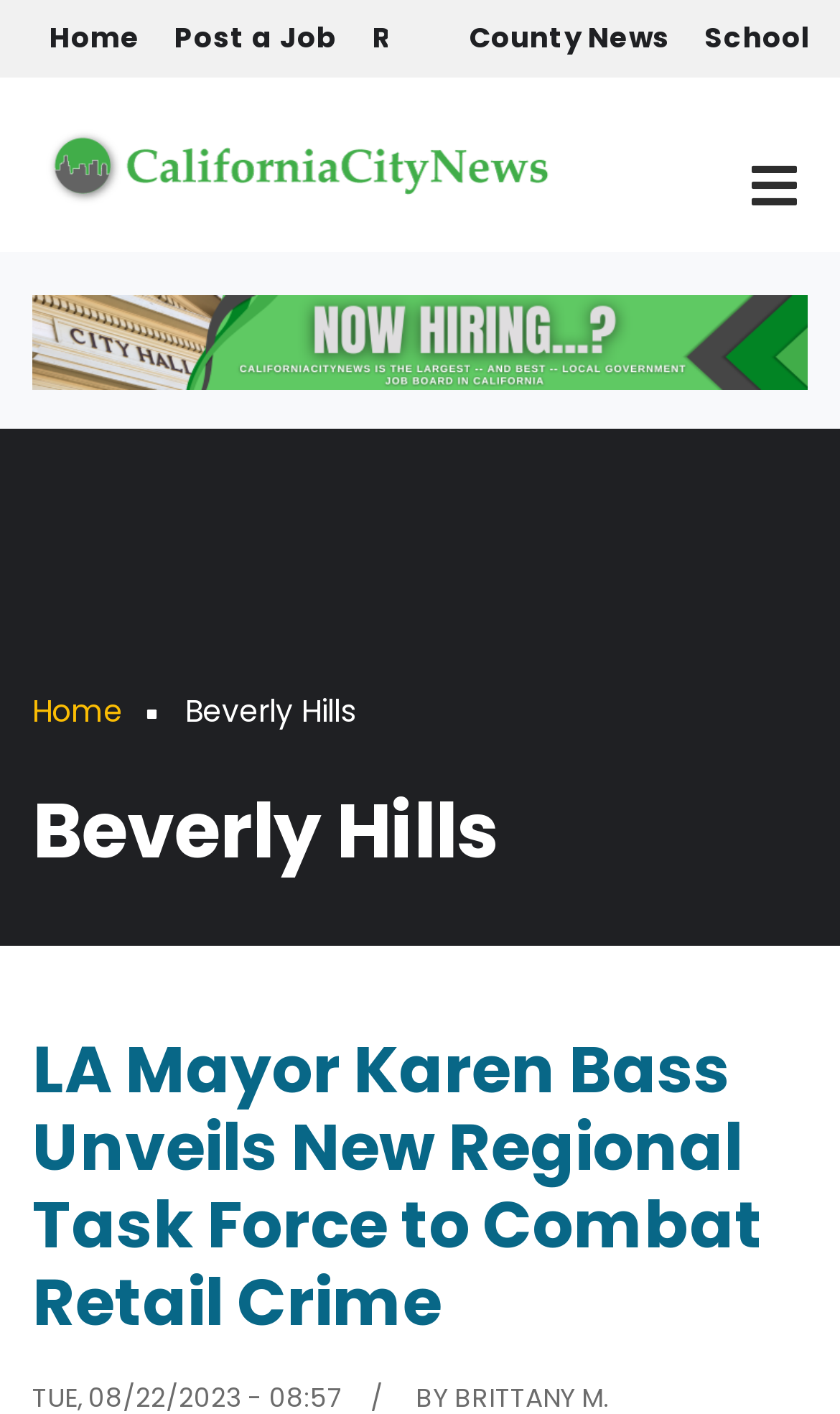Locate the bounding box coordinates of the clickable area needed to fulfill the instruction: "View LA Mayor Karen Bass Unveils New Regional Task Force to Combat Retail Crime".

[0.038, 0.726, 0.908, 0.954]